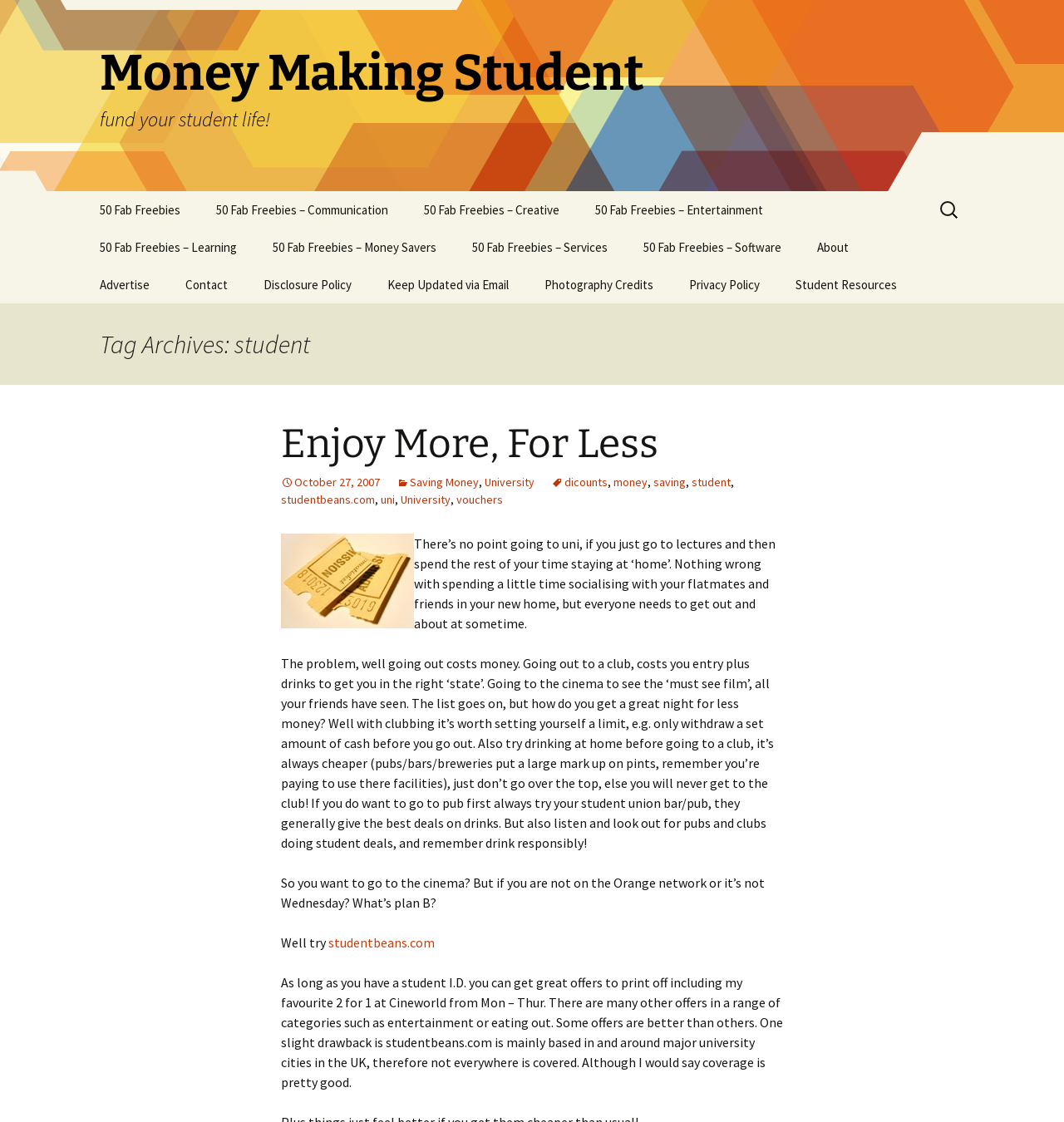Elaborate on the webpage's design and content in a detailed caption.

The webpage is about a student-focused website called "Money Making Student" that provides resources and tips for students to save money and make the most of their university experience. 

At the top of the page, there is a prominent heading that reads "Money Making Student fund your student life!" followed by a series of links to different categories of freebies, including communication, creative, entertainment, learning, money savers, services, and software. 

Below these links, there is a search bar with a label "Search for:" where users can input keywords to search for specific content on the website. 

The main content of the page is divided into two sections. On the left side, there is a list of links to various articles or resources, including "About", "Advertise", "Contact", "Disclosure Policy", and "Student Resources". 

On the right side, there is a header that reads "Tag Archives: student" followed by a series of links to related articles or tags, including "Enjoy More, For Less", "Saving Money", "University", "discounts", "money", "saving", and "student". 

Below these links, there is an image with the caption "Cheap Tickets" and a series of paragraphs that provide tips and advice on how to save money while going out and socializing as a university student. The text suggests setting a budget, drinking at home before going to a club, and taking advantage of student deals and discounts. 

The webpage also promotes a website called studentbeans.com, which offers exclusive deals and discounts for students, including 2-for-1 cinema tickets at Cineworld.